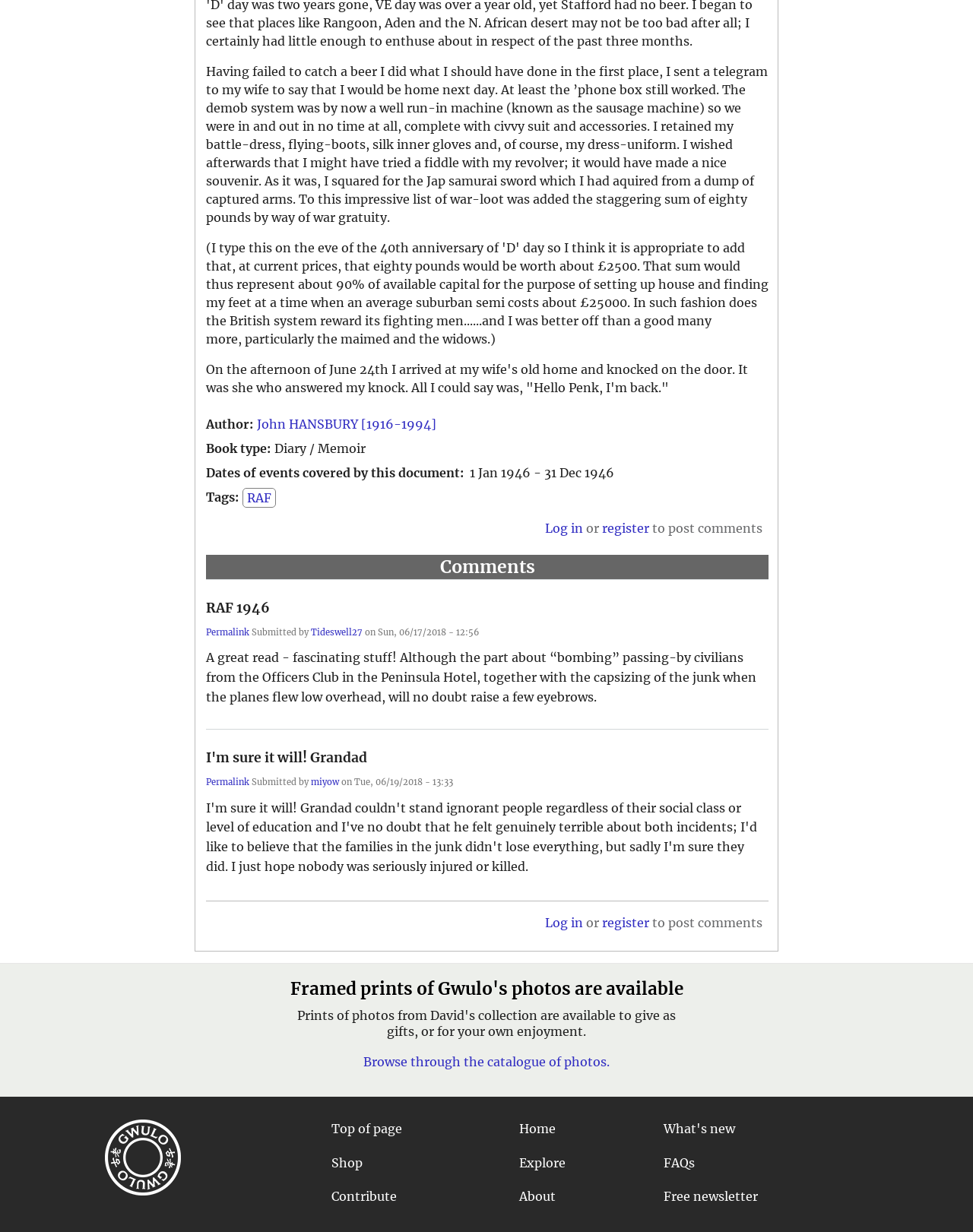Identify the bounding box coordinates of the section that should be clicked to achieve the task described: "Click on the 'RAF' tag".

[0.254, 0.398, 0.279, 0.41]